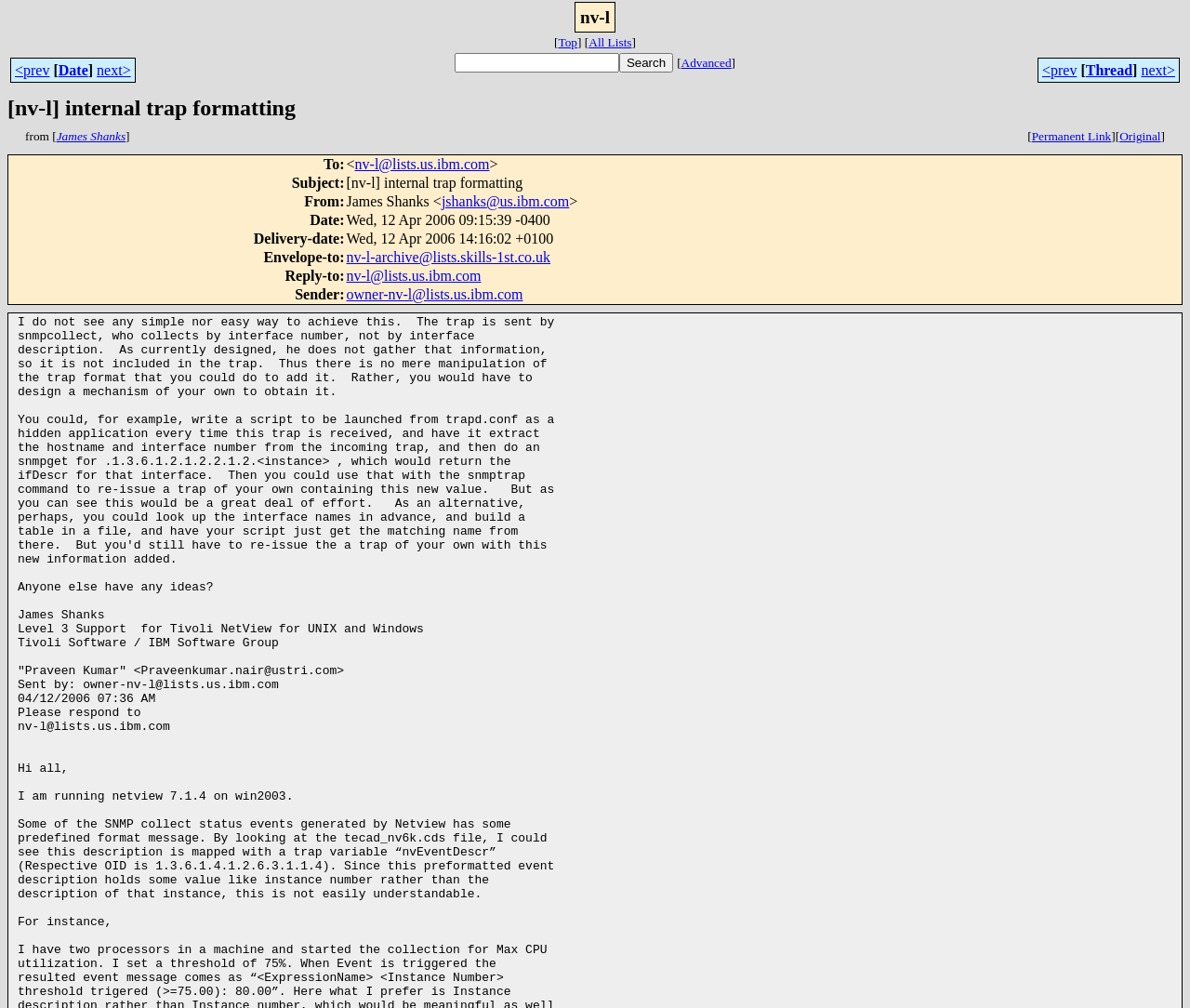Provide a single word or phrase to answer the given question: 
What is the email address of James Shanks?

jshanks@us.ibm.com